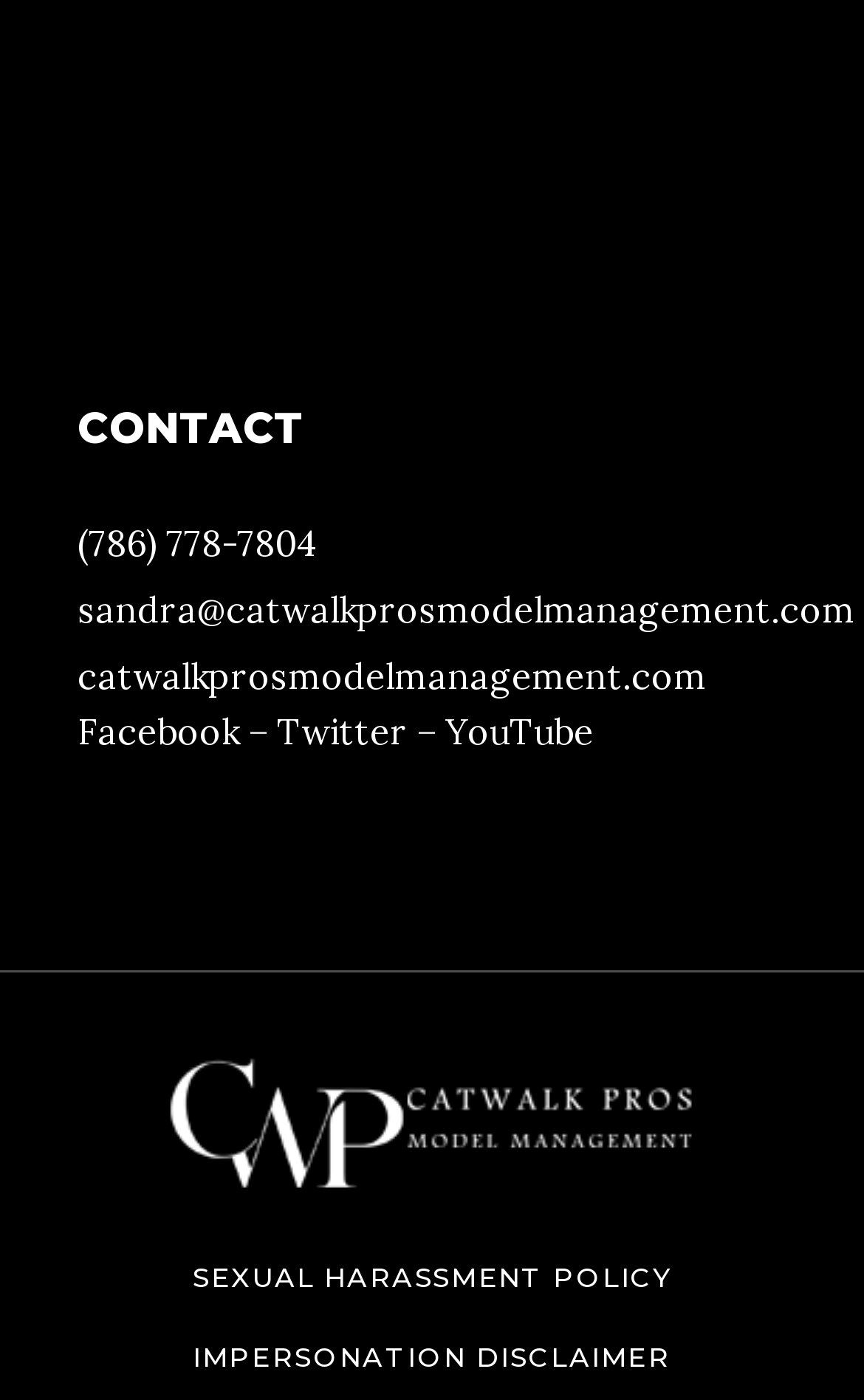Using the description: "Sexual Harassment Policy", identify the bounding box of the corresponding UI element in the screenshot.

[0.223, 0.9, 0.777, 0.924]